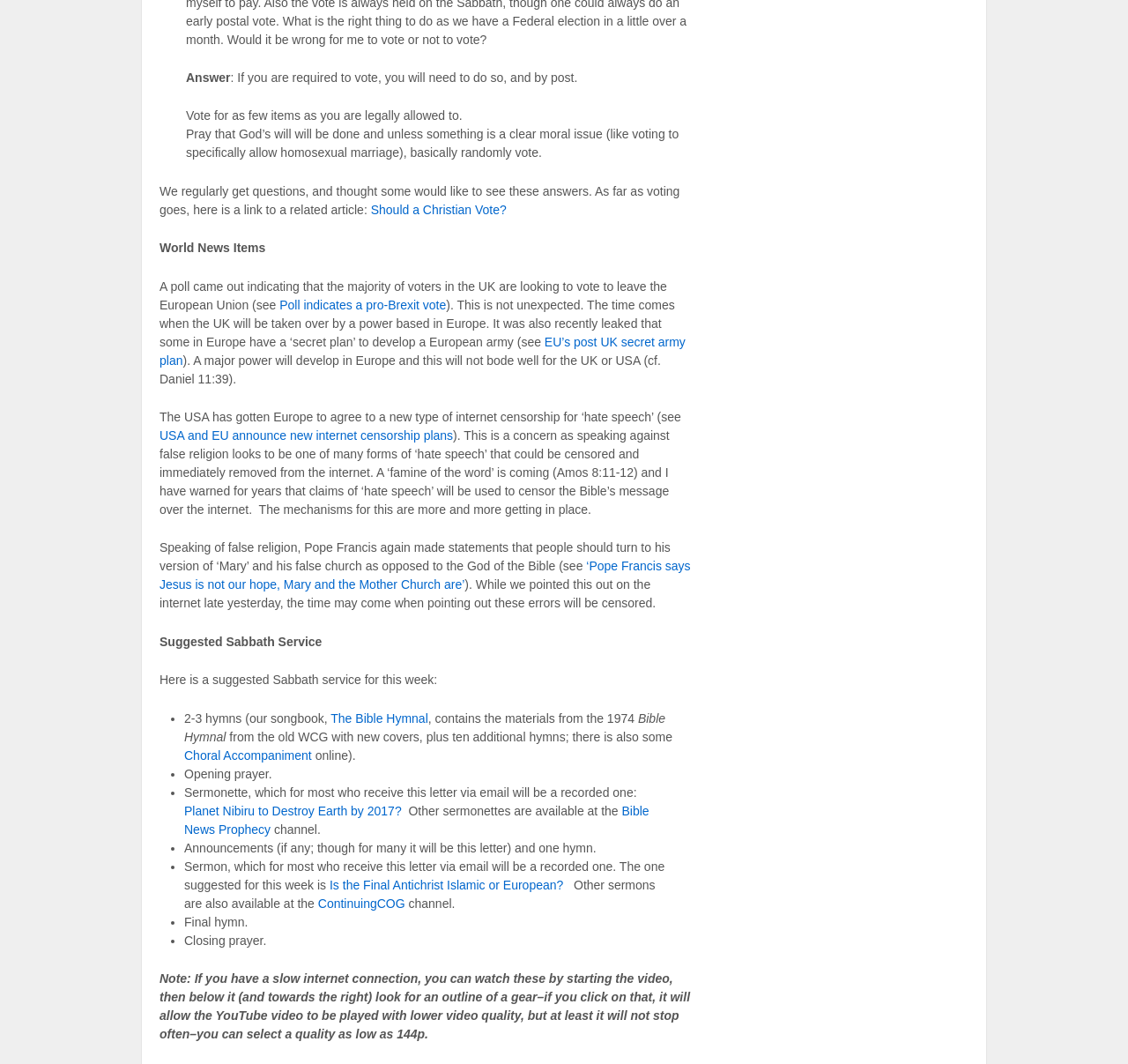Locate the bounding box coordinates of the clickable part needed for the task: "Open the link 'Poll indicates a pro-Brexit vote'".

[0.248, 0.28, 0.396, 0.293]